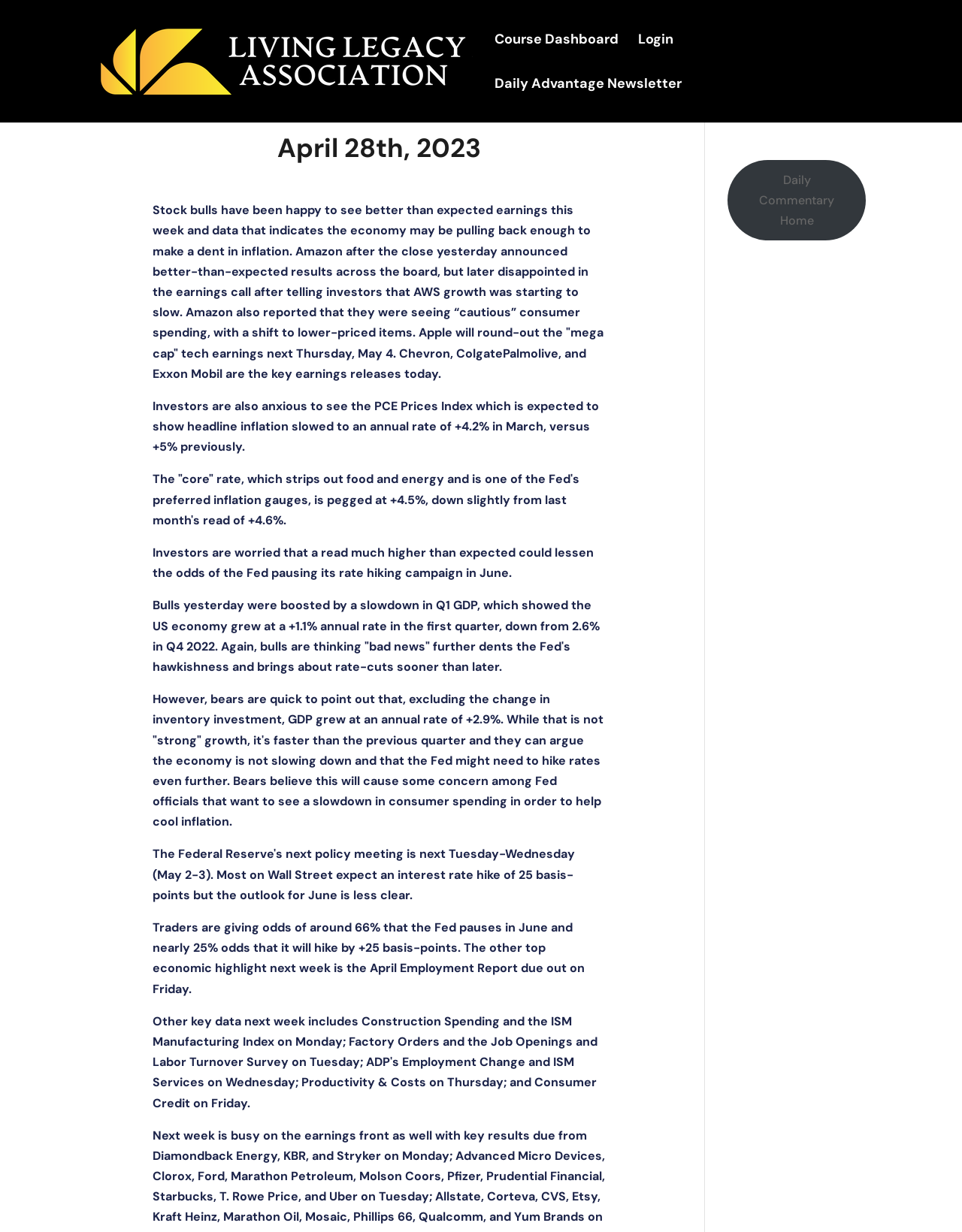What is the probability that the Fed pauses in June?
Examine the screenshot and reply with a single word or phrase.

66%